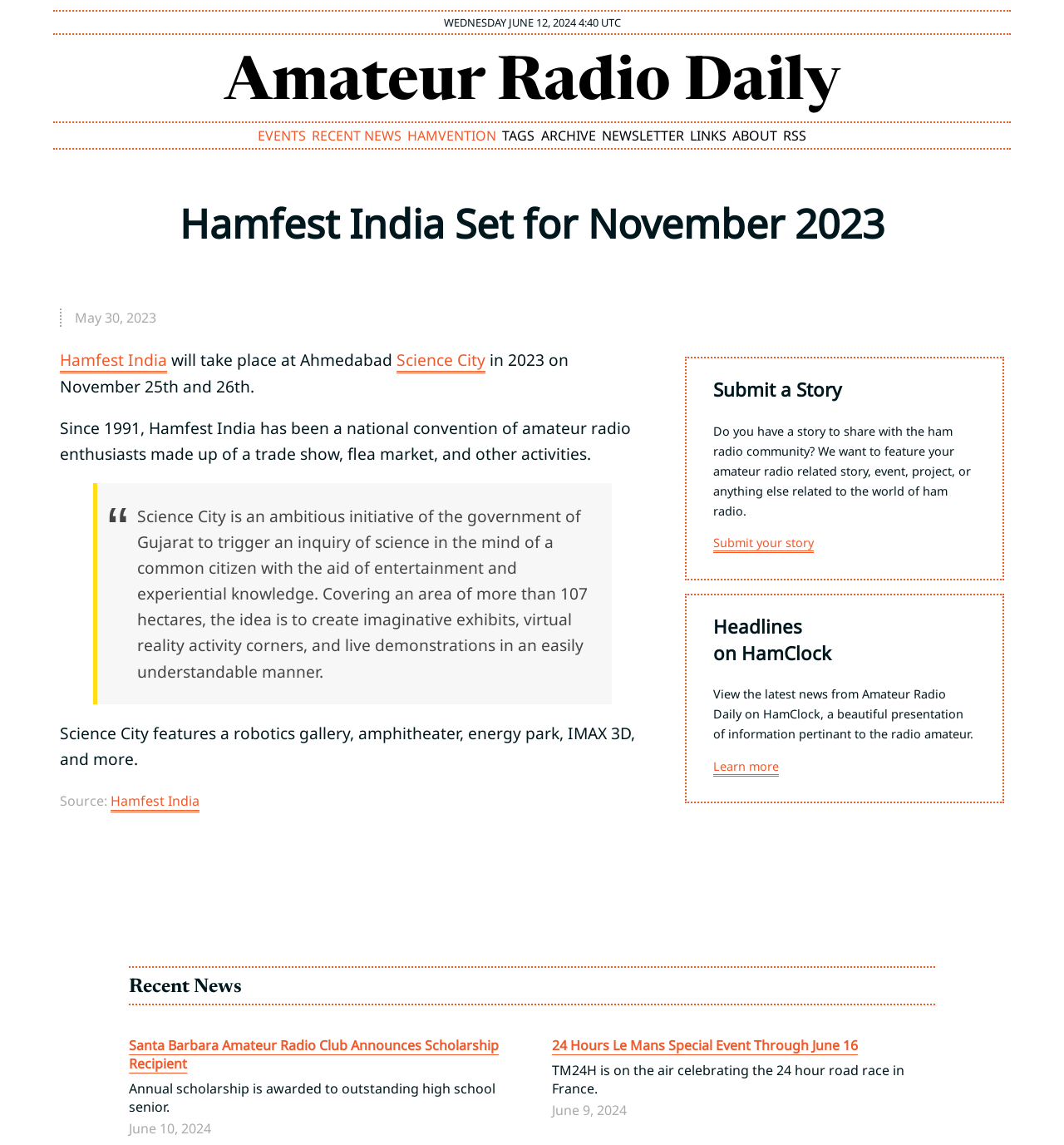How many activities are mentioned in the description of Hamfest India?
Based on the image content, provide your answer in one word or a short phrase.

three